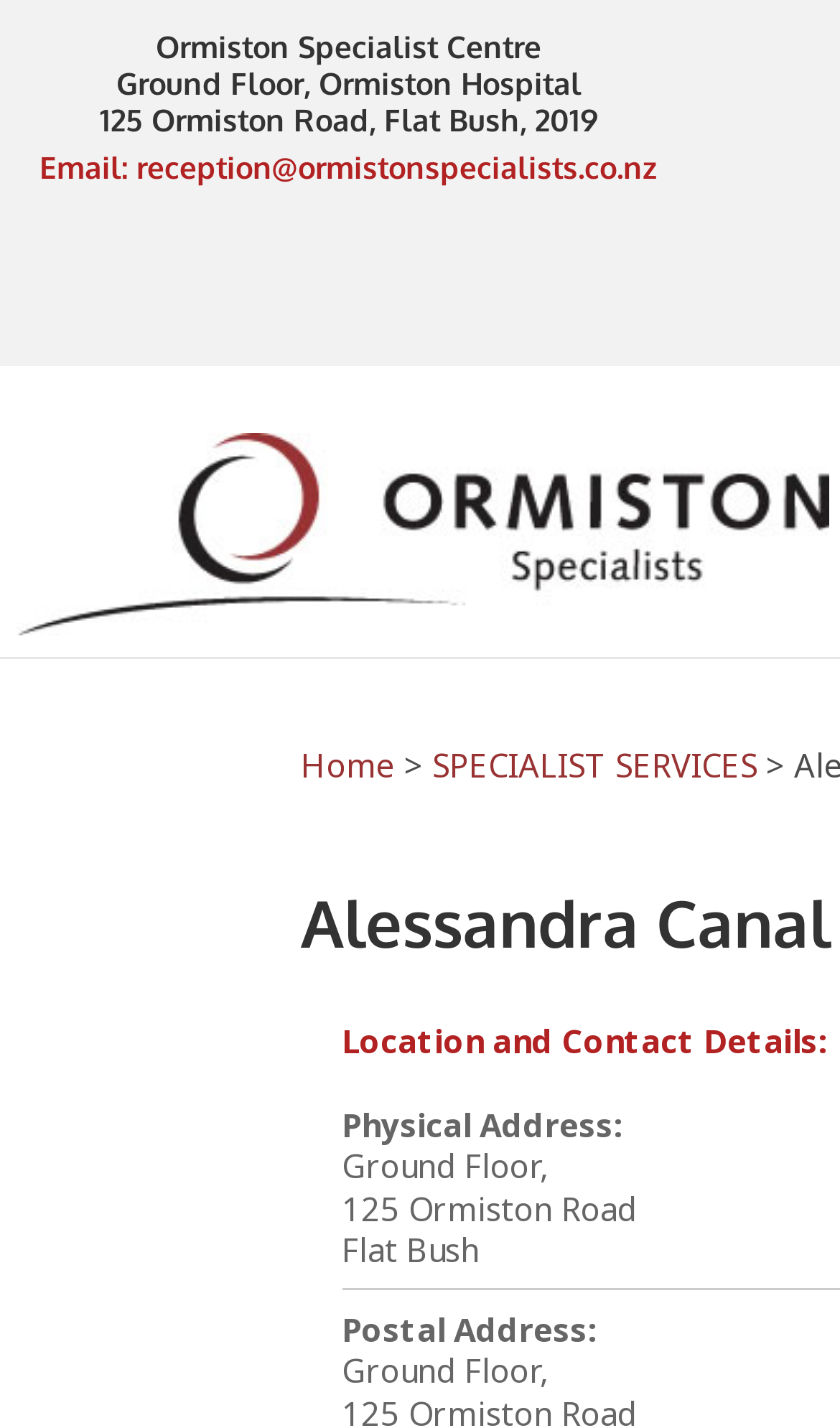Give a succinct answer to this question in a single word or phrase: 
What is the name of the specialist centre?

Ormiston Specialist Centre